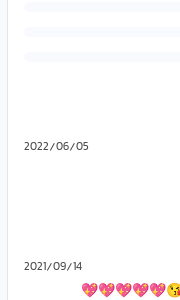Describe the scene in the image with detailed observations.

The image features user comments on a mobile application related to BTS music, highlighting the experience and appreciation from fans. The comments are dated, with the first dated June 5, 2022, expressing a positive sentiment, while the second dates back to September 14, 2021, showcasing the enthusiasm and love for BTS. The comment includes several heart emojis, emphasizing the user's affection for the group and the app. This reflects the vibrant interaction among fans and their engagement with K-pop music through the application.